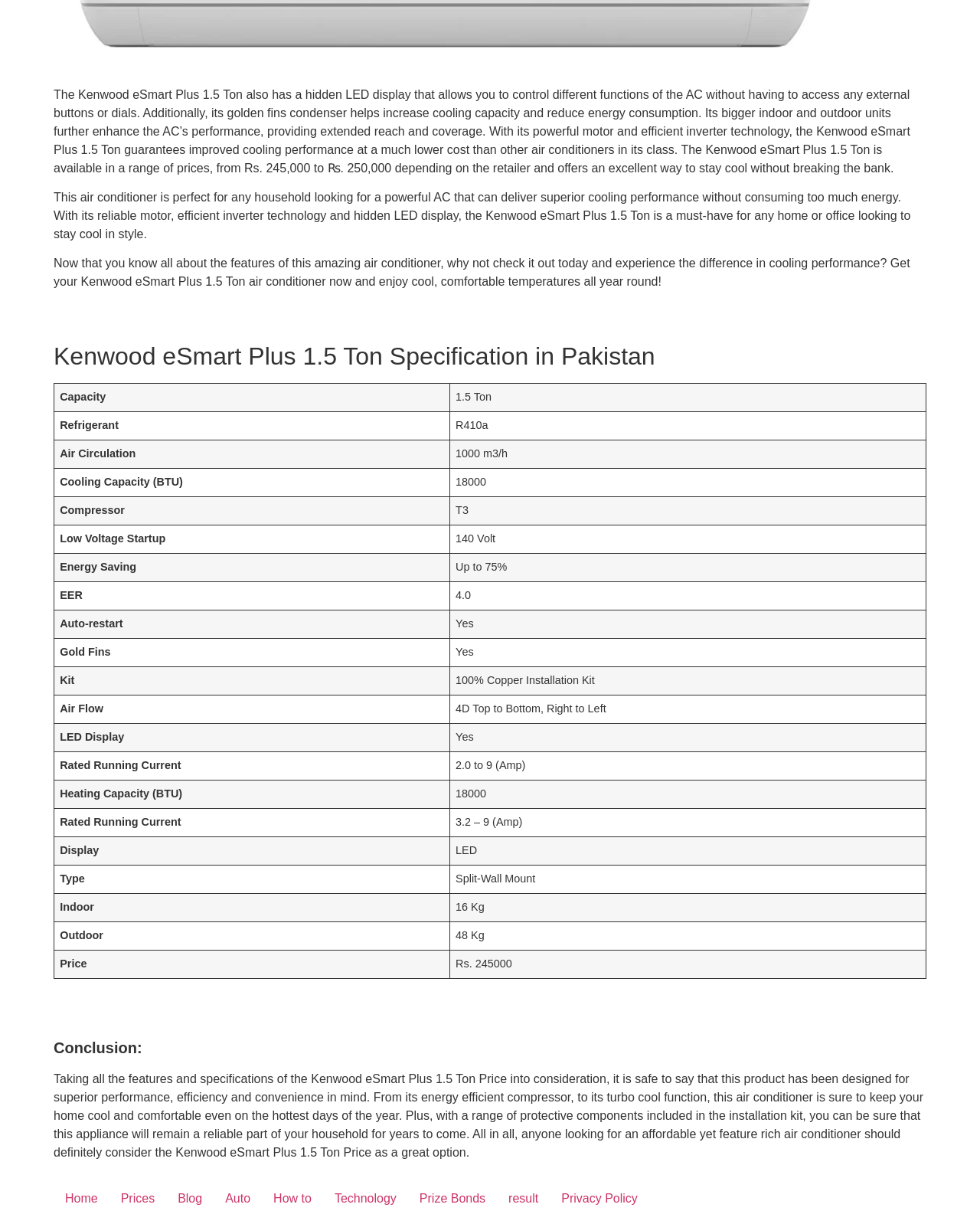Does the Kenwood eSmart Plus 1.5 Ton air conditioner have a hidden LED display?
Provide a detailed answer to the question, using the image to inform your response.

The text on the webpage mentions that the Kenwood eSmart Plus 1.5 Ton air conditioner has a hidden LED display that allows users to control different functions of the AC without having to access any external buttons or dials.